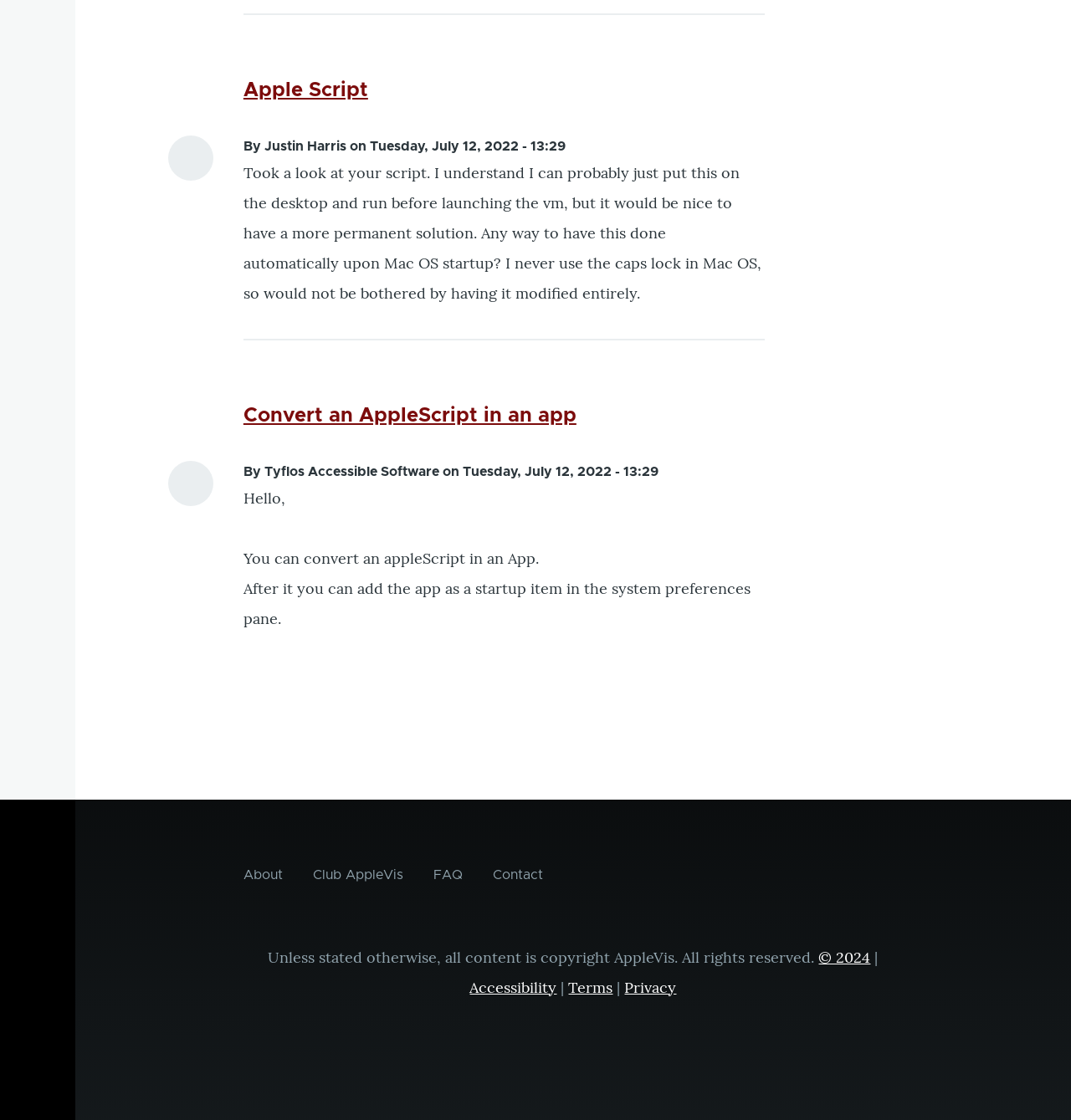Pinpoint the bounding box coordinates of the element to be clicked to execute the instruction: "Click on 'Apple Script'".

[0.227, 0.072, 0.344, 0.09]